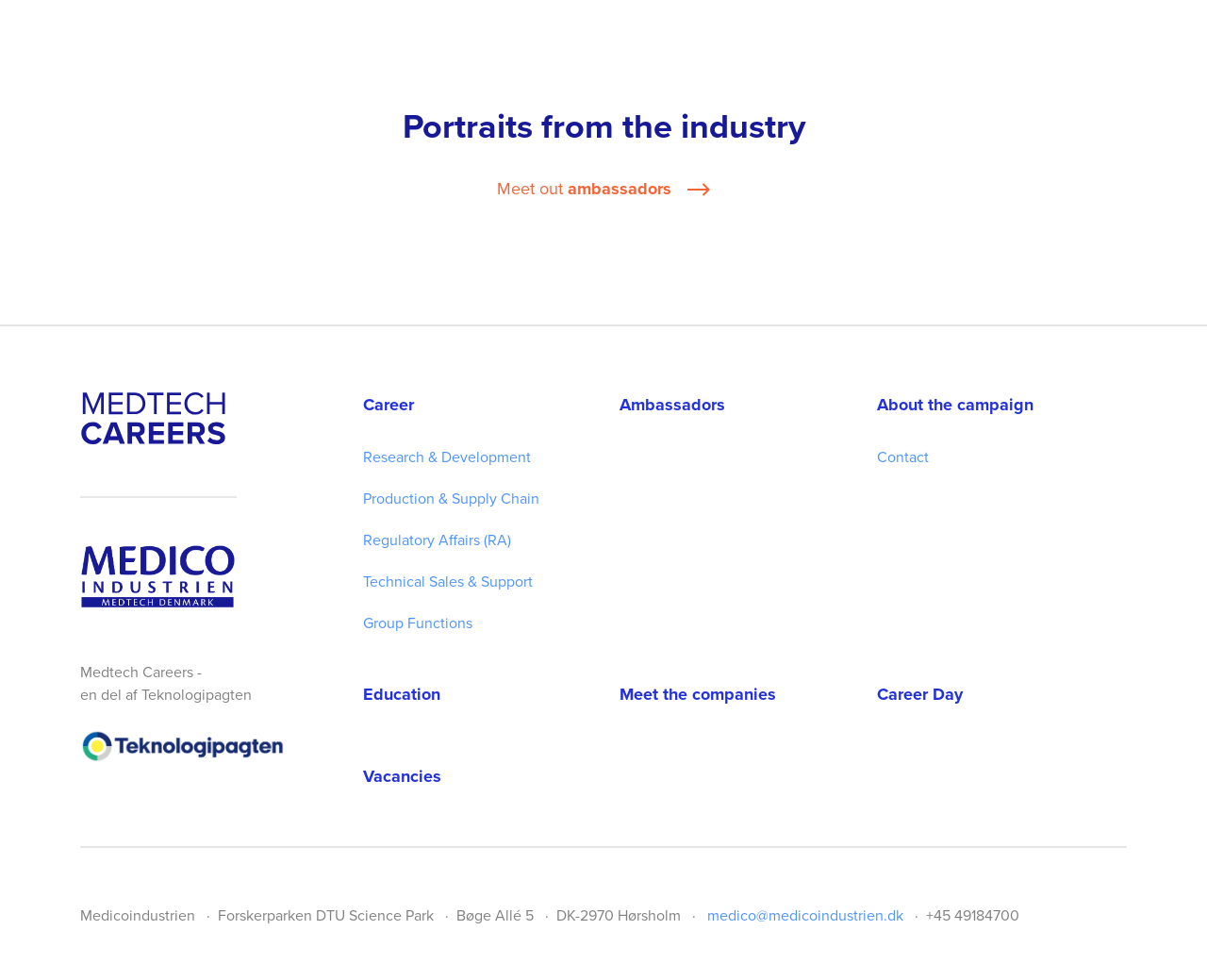Determine the coordinates of the bounding box that should be clicked to complete the instruction: "Contact us". The coordinates should be represented by four float numbers between 0 and 1: [left, top, right, bottom].

[0.726, 0.445, 0.915, 0.488]